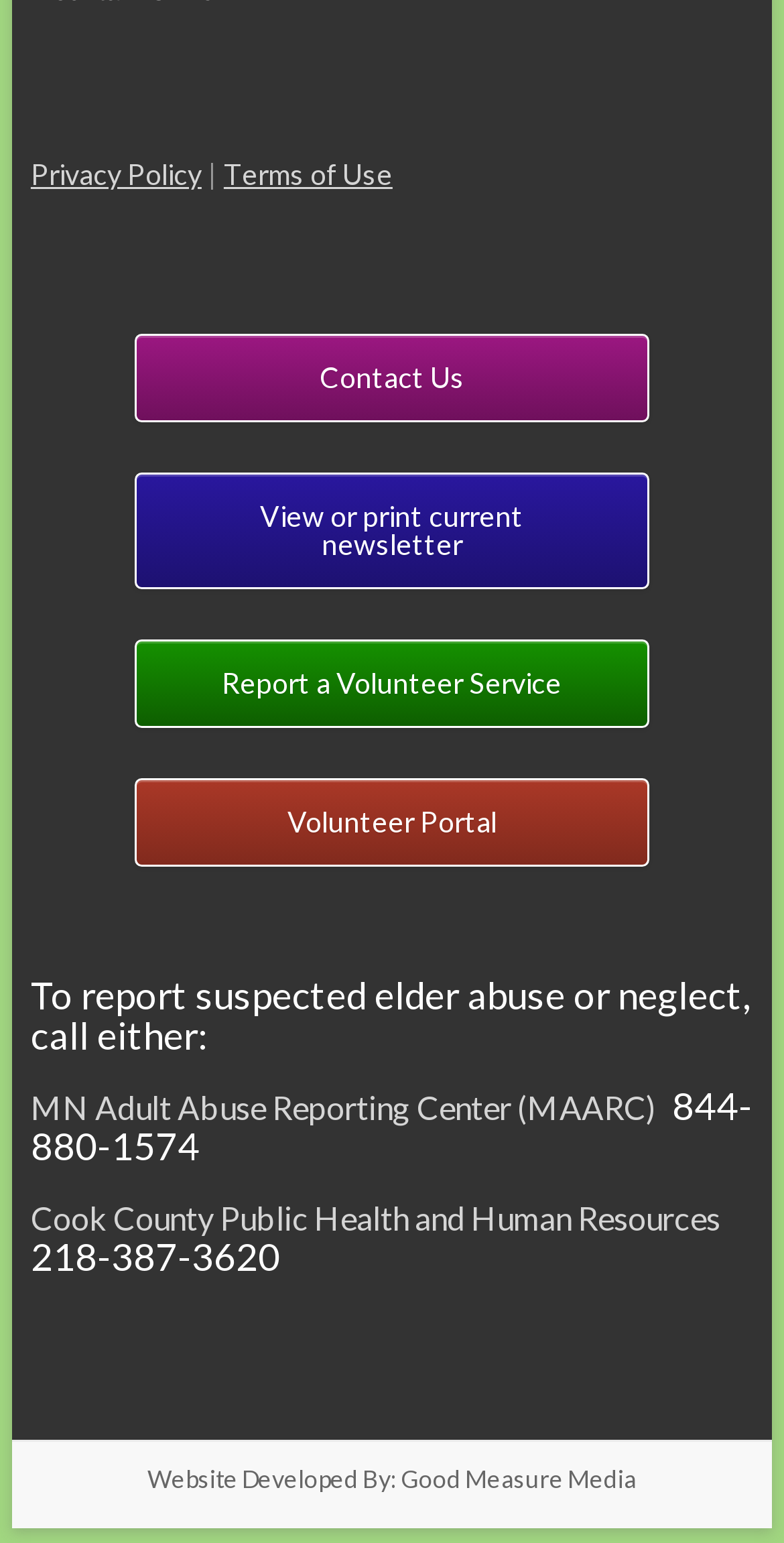Provide your answer to the question using just one word or phrase: Who developed the website?

Good Measure Media